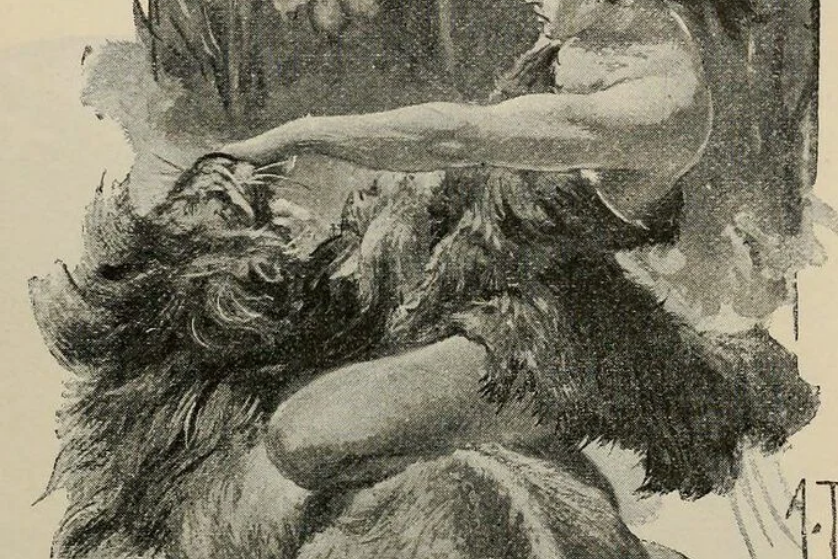Describe every significant element in the image thoroughly.

The image depicts a dynamic scene in which a strong figure interacts with a lion, symbolizing themes of courage and authority. The woman, dressed in a garment resembling a natural fur-like material, is seated on the lion, exuding confidence and control. Her posture suggests a blend of grace and power as she extends one arm, perhaps affirming her connection with the creature. This striking representation aligns with discussions around the cultural and spiritual implications of long hair in men, as noted in the accompanying article titled "The Surprising Truth About Long Hair In Men According To The Bible." The article explores historical perspectives and interpretations surrounding this subject, inviting readers to reconsider common misconceptions.